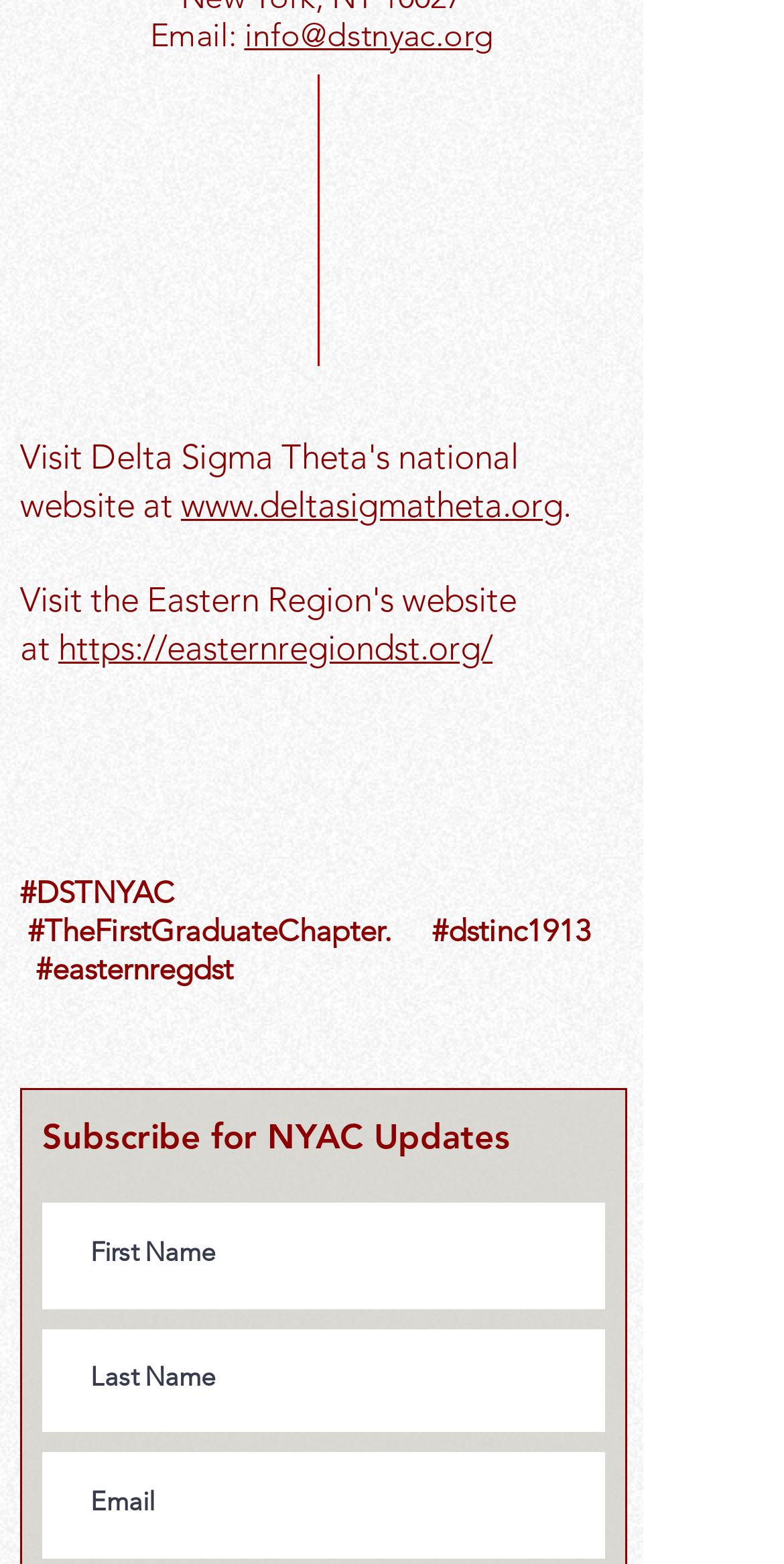Please identify the bounding box coordinates of the area that needs to be clicked to follow this instruction: "Visit the Eastern Region DST website".

[0.074, 0.401, 0.628, 0.427]